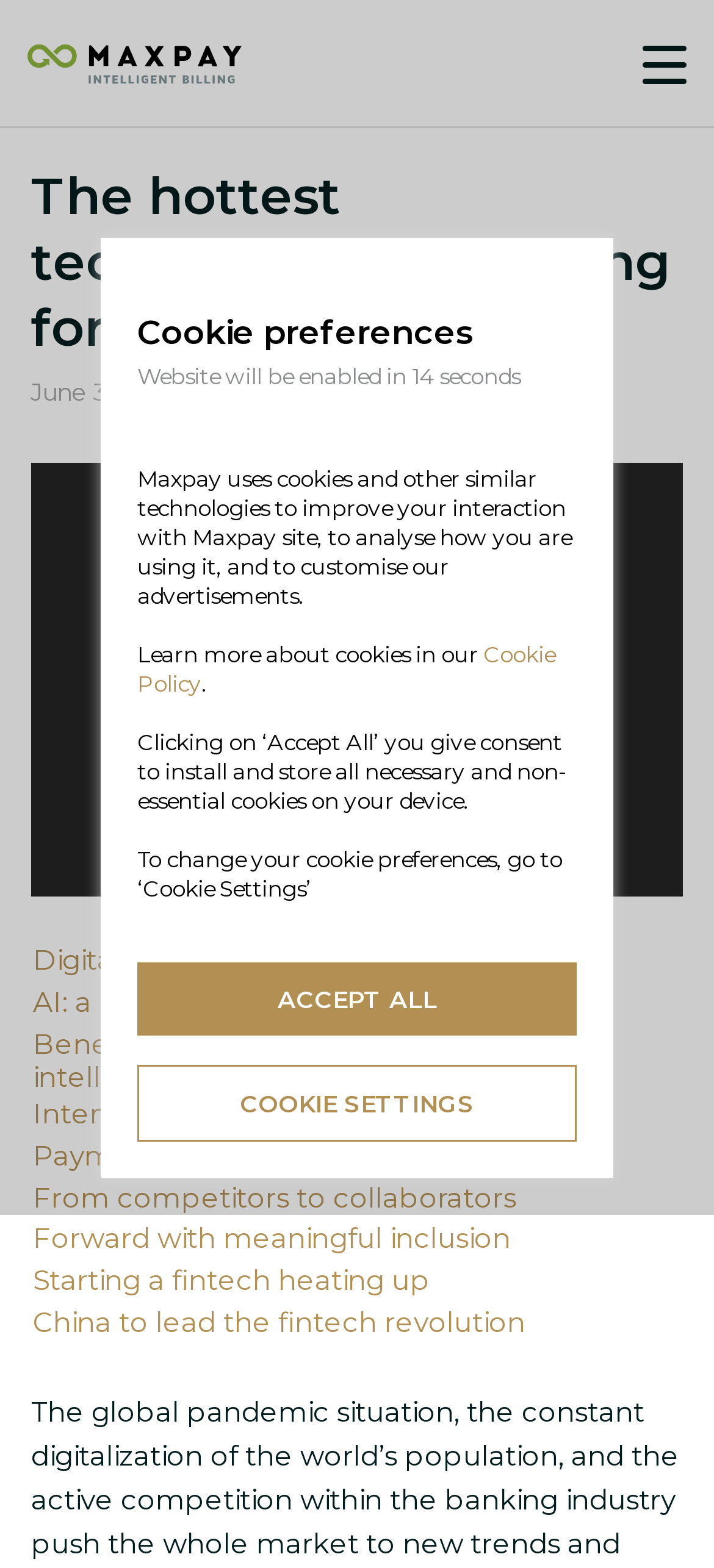Determine the bounding box coordinates of the clickable region to carry out the instruction: "Click the button to read the blog".

[0.859, 0.0, 1.0, 0.082]